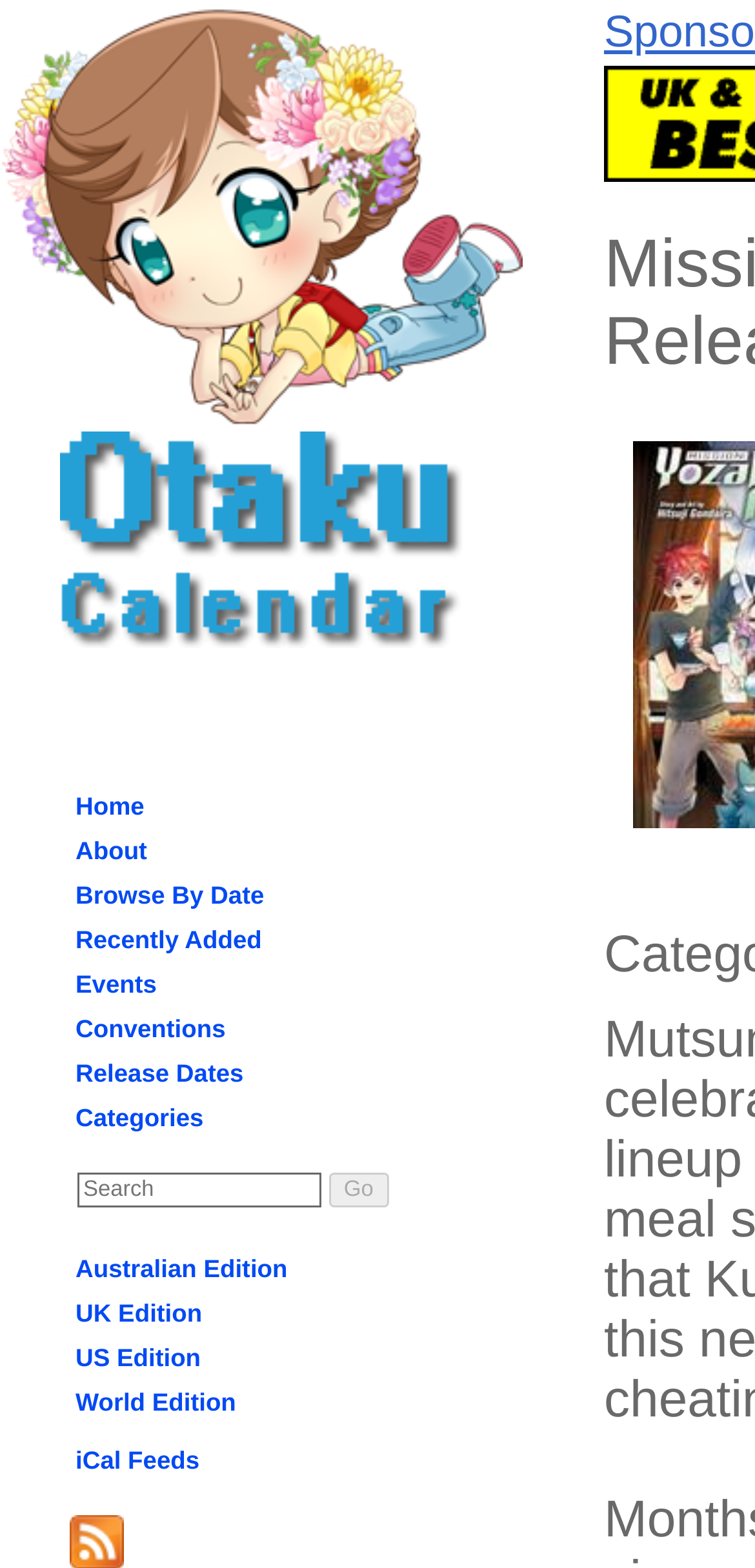Please predict the bounding box coordinates of the element's region where a click is necessary to complete the following instruction: "view conventions". The coordinates should be represented by four float numbers between 0 and 1, i.e., [left, top, right, bottom].

[0.092, 0.643, 0.306, 0.669]